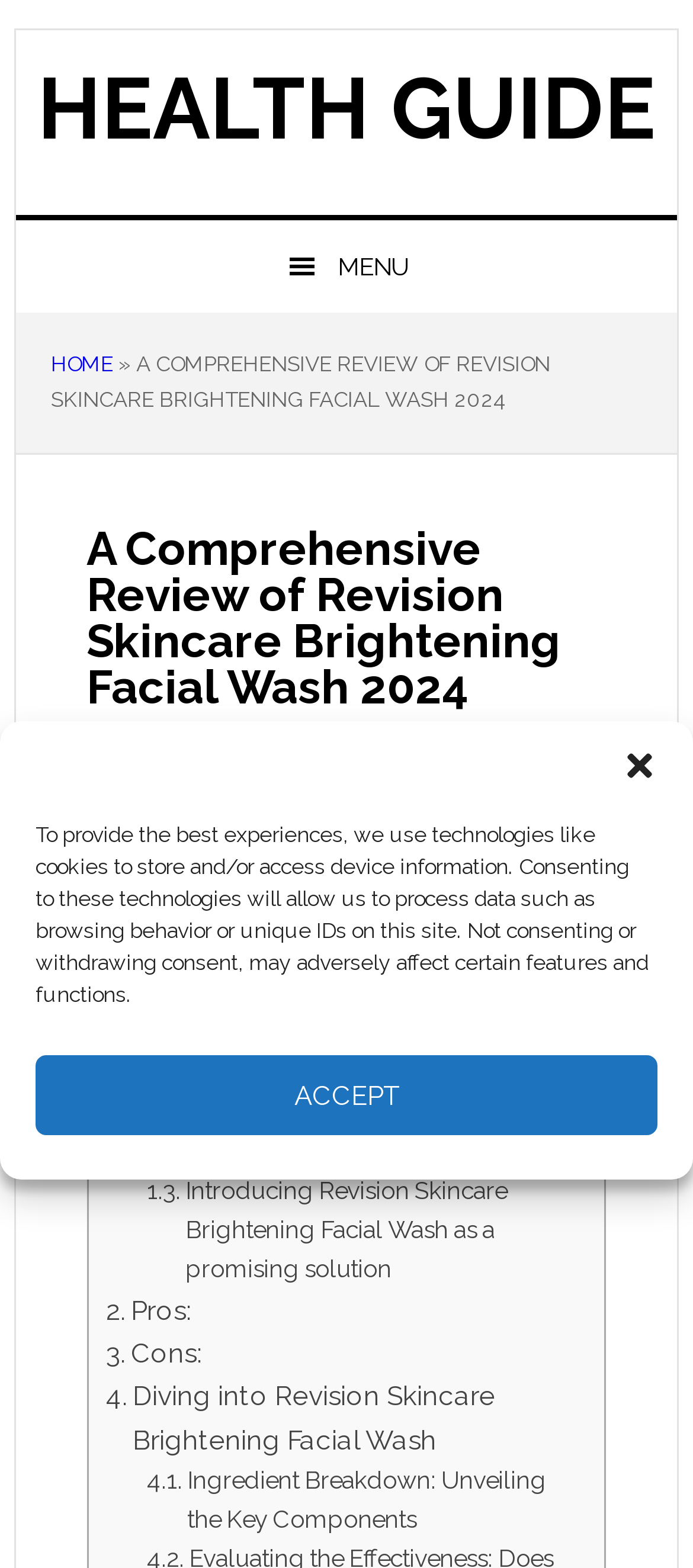Indicate the bounding box coordinates of the element that needs to be clicked to satisfy the following instruction: "Visit the page about Haagen Daz Chocolate Ice Cream Bar". The coordinates should be four float numbers between 0 and 1, i.e., [left, top, right, bottom].

None